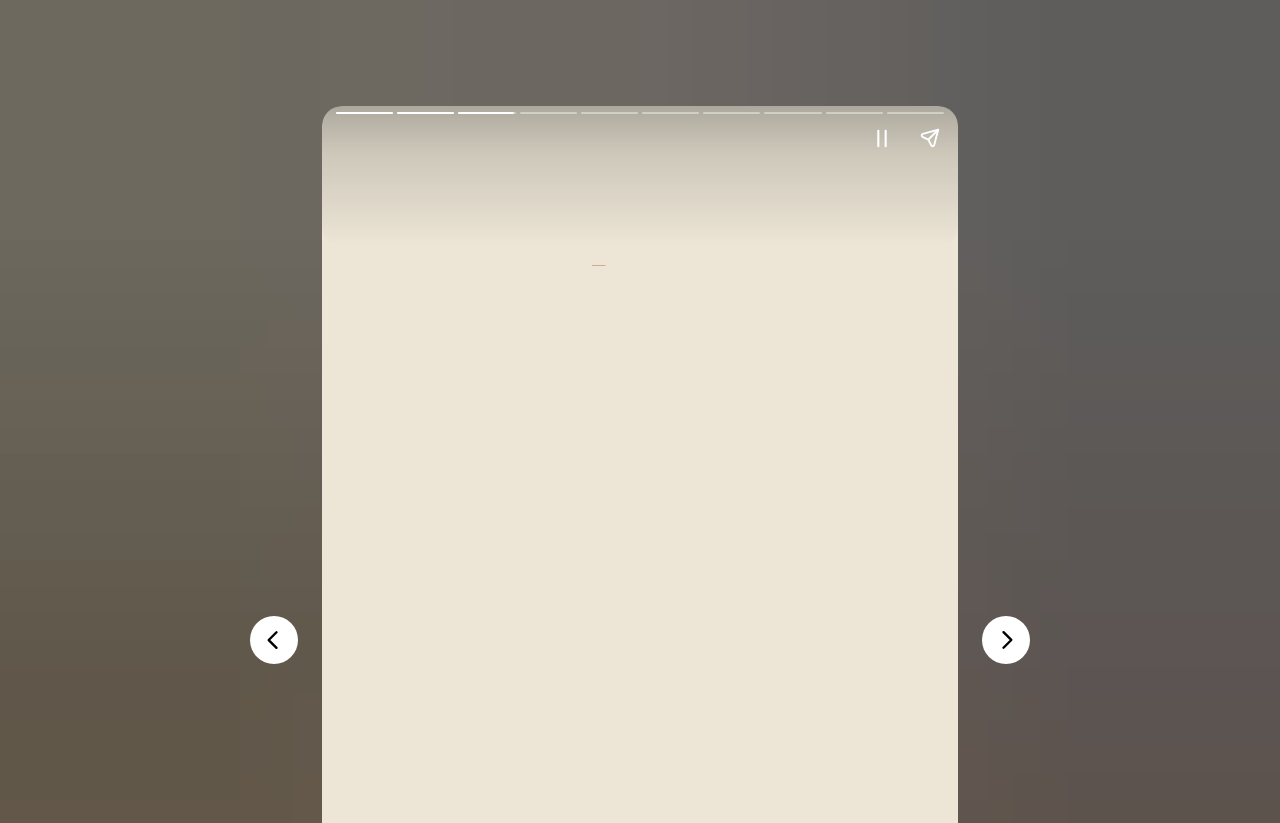What is the purpose of the 'Pause story' button?
Could you answer the question in a detailed manner, providing as much information as possible?

The 'Pause story' button is likely used to pause the story or slideshow on the webpage, allowing the user to control the flow of content.